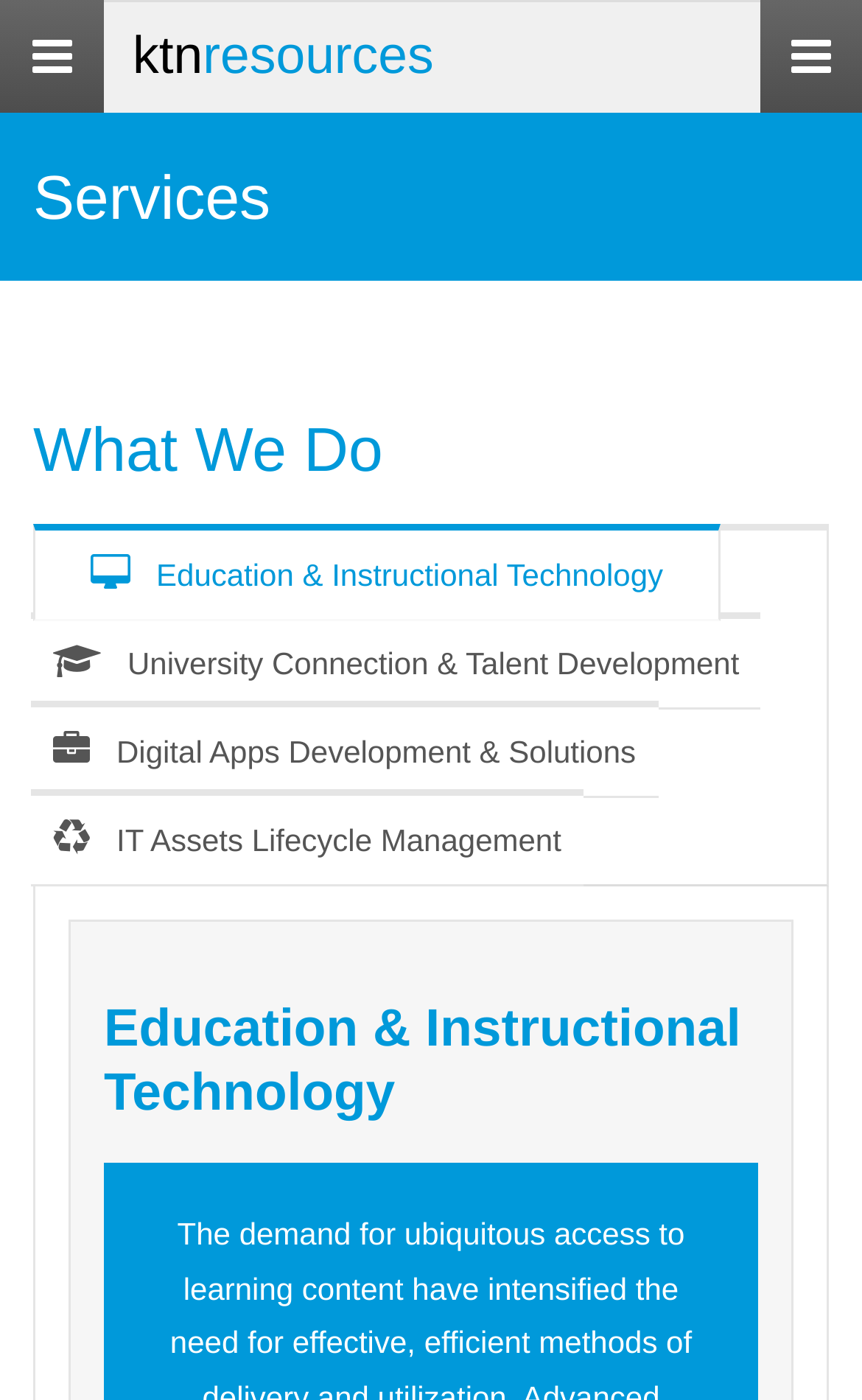What is the second main section?
Using the visual information, answer the question in a single word or phrase.

What We Do